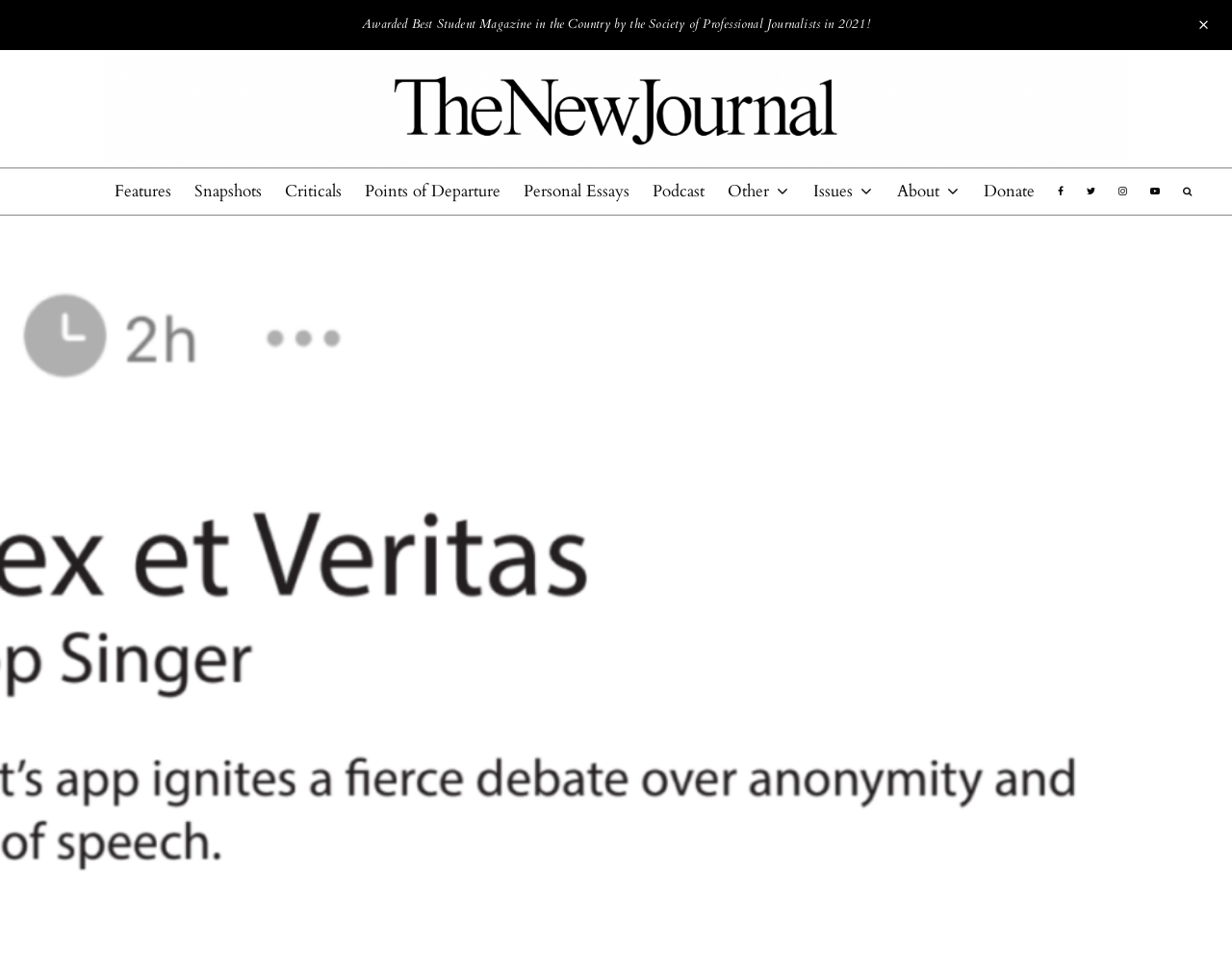Specify the bounding box coordinates of the area to click in order to execute this command: 'Follow on Twitter'. The coordinates should consist of four float numbers ranging from 0 to 1, and should be formatted as [left, top, right, bottom].

[0.873, 0.173, 0.898, 0.22]